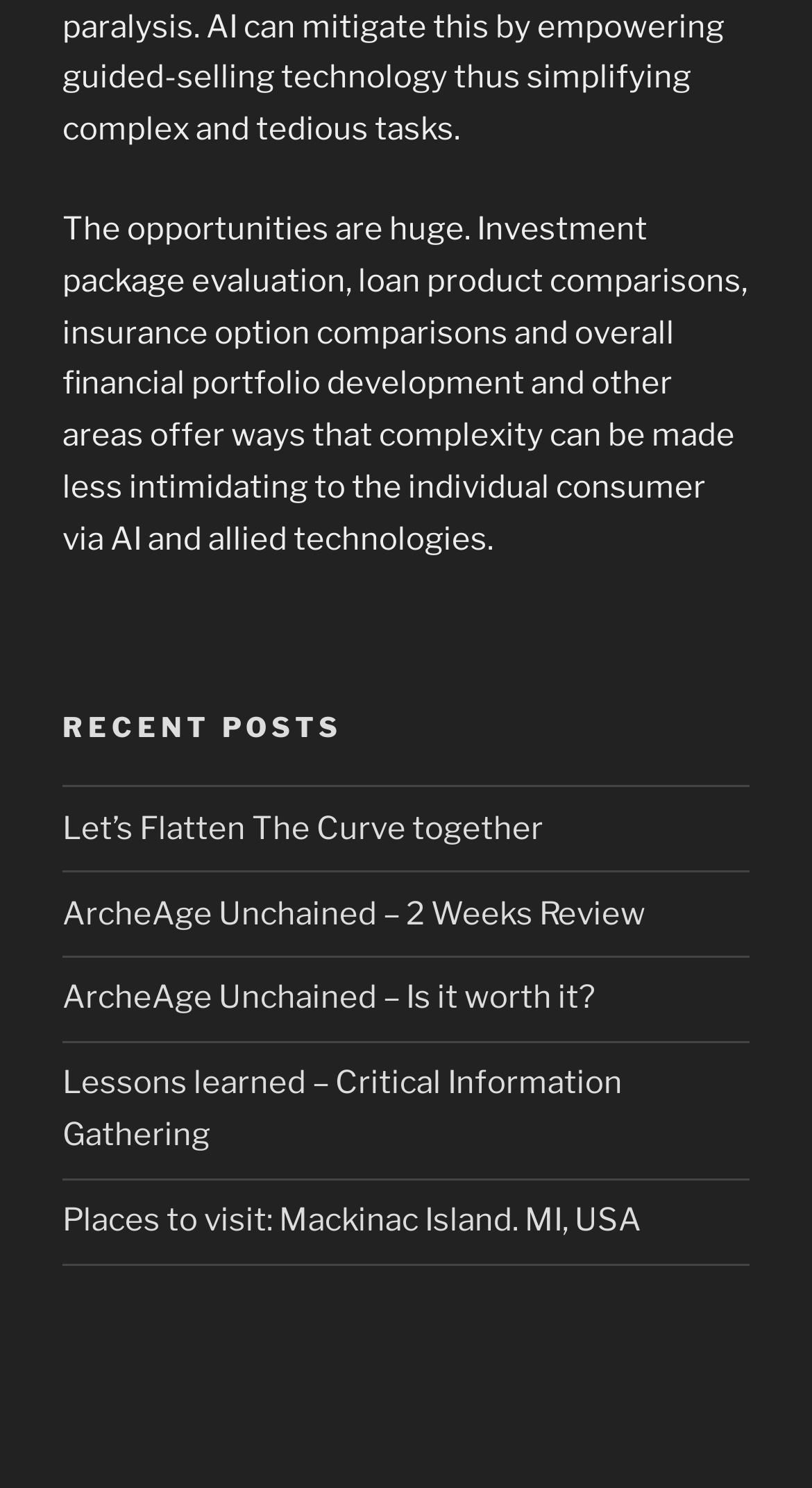Review the image closely and give a comprehensive answer to the question: What is the title of the first recent post?

The first link in the 'Recent Posts' navigation section is labeled 'Let’s Flatten The Curve together', which is the title of the first recent post.